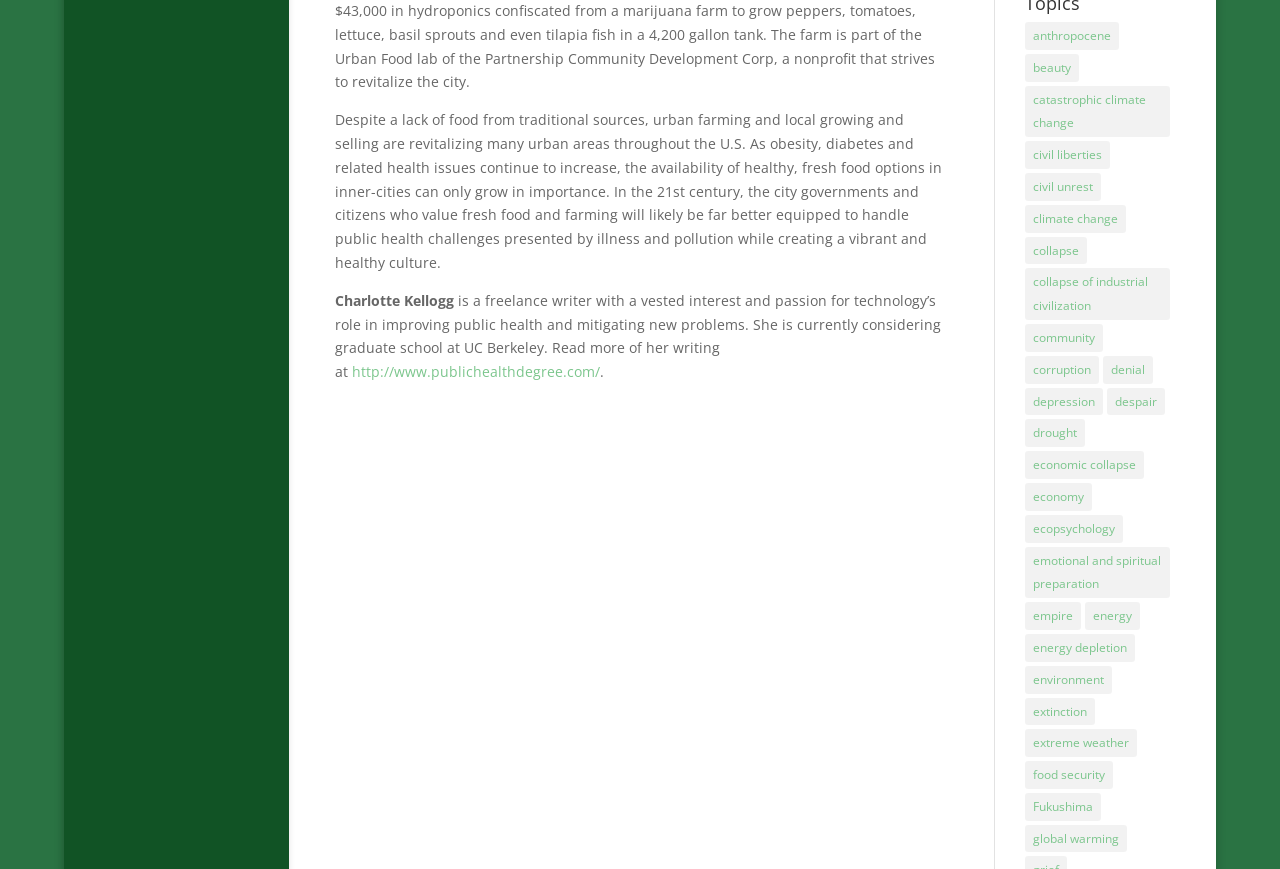Find the bounding box coordinates for the area you need to click to carry out the instruction: "explore articles about climate change". The coordinates should be four float numbers between 0 and 1, indicated as [left, top, right, bottom].

[0.801, 0.236, 0.88, 0.268]